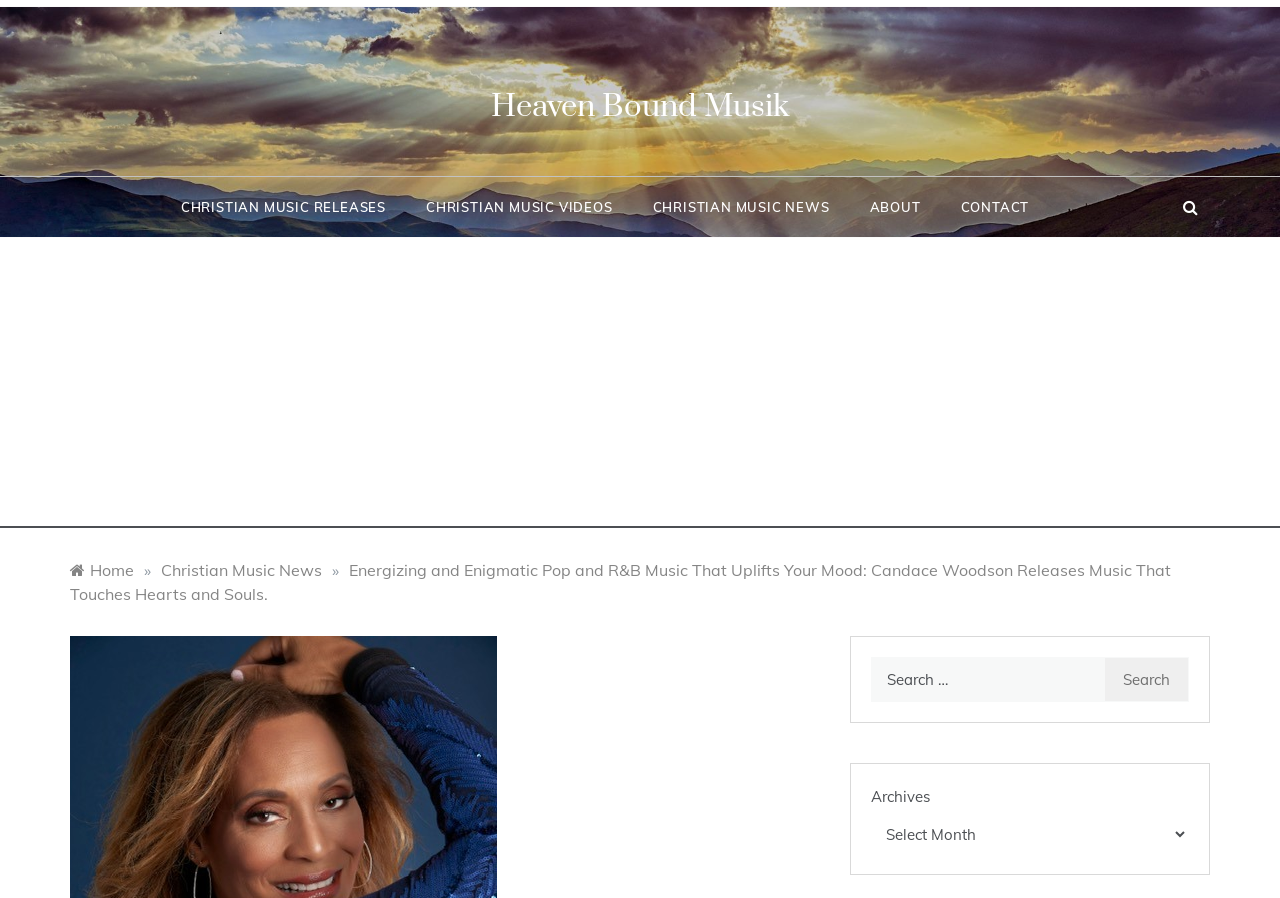What is the purpose of the search box?
Please provide a comprehensive and detailed answer to the question.

The search box is located at the top right corner of the webpage, and it has a label 'Search for:' and a button 'Search'. This suggests that the search box is intended for users to search for specific content within the website.